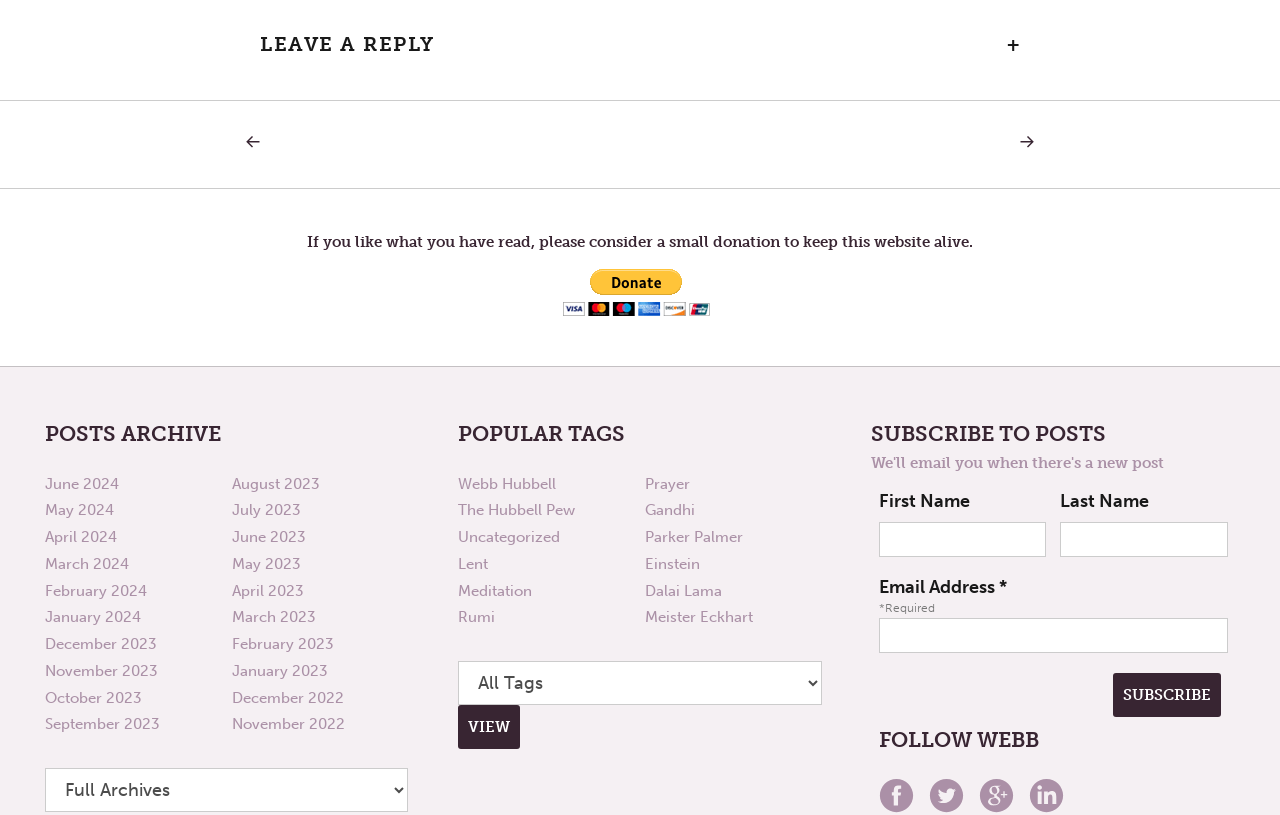What is the 'Popular Tags' section used for?
Give a detailed and exhaustive answer to the question.

The 'Popular Tags' section is located at the bottom of the webpage and contains a list of links to various tags, such as 'Webb Hubbell', 'The Hubbell Pew', and 'Rumi'. This section is likely used to display popular tags or categories that are frequently used on the website, allowing users to quickly access related content.